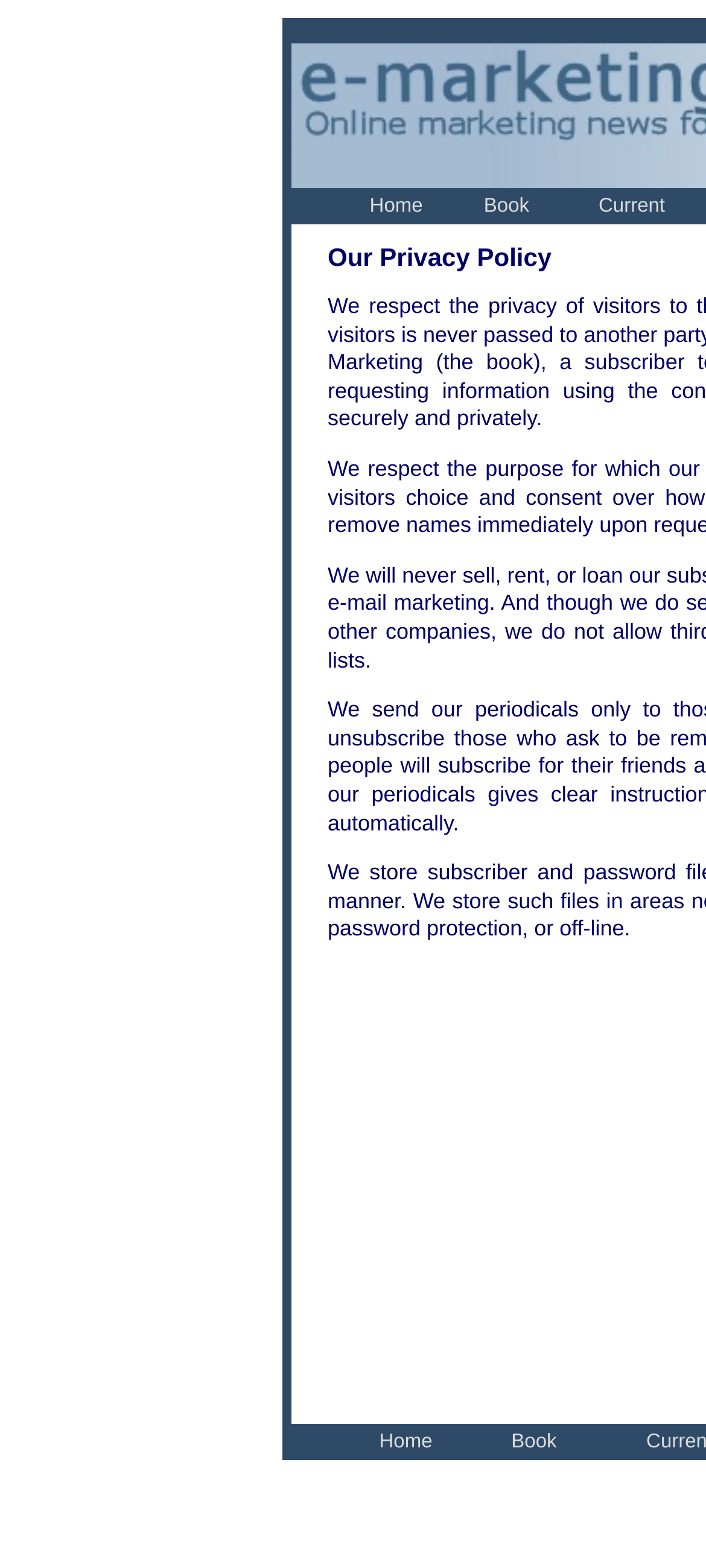Please provide a short answer using a single word or phrase for the question:
What is the content of the second link in the footer?

Book